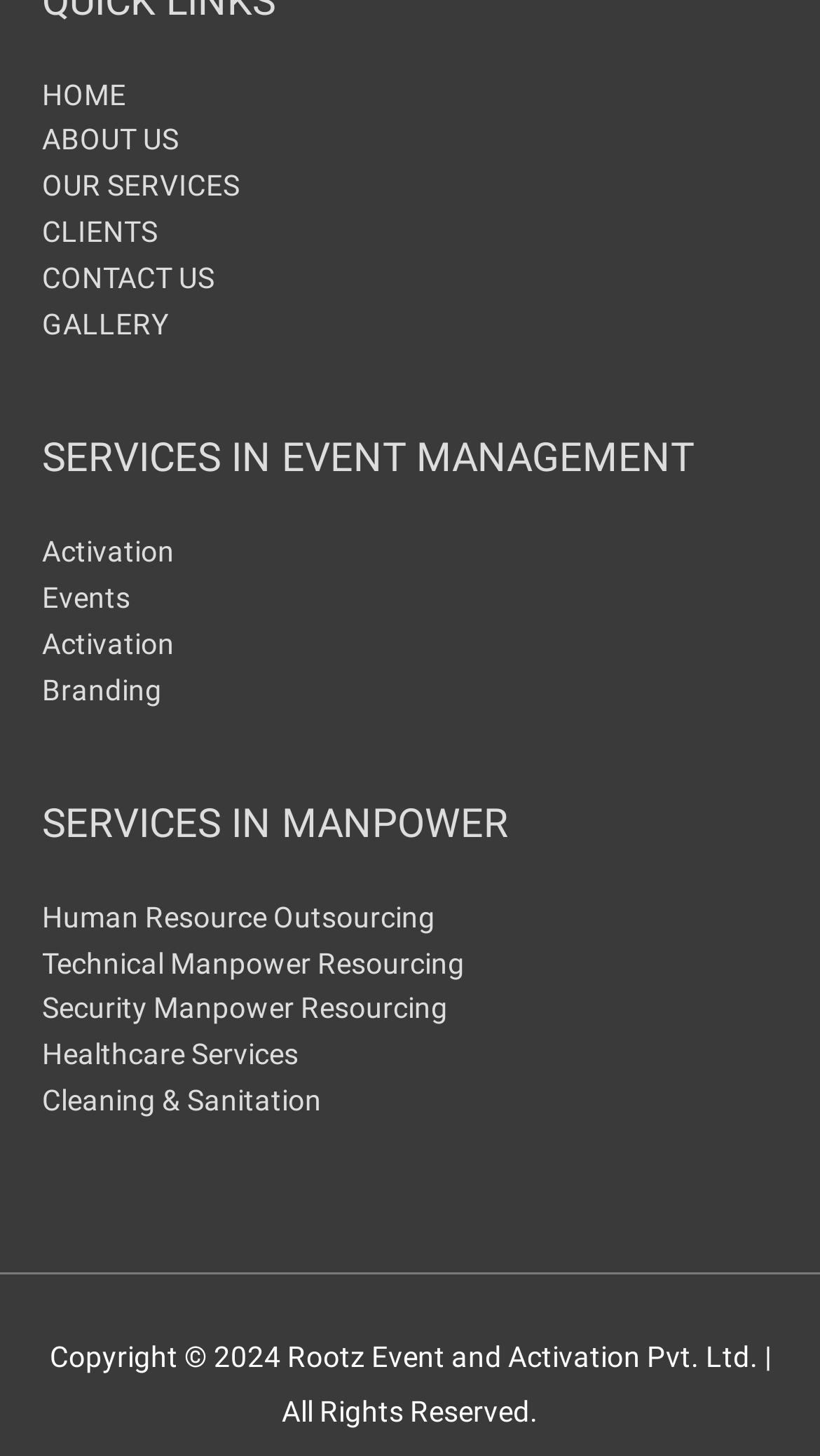Provide the bounding box coordinates for the UI element that is described as: "OUR SERVICES".

[0.051, 0.116, 0.292, 0.139]